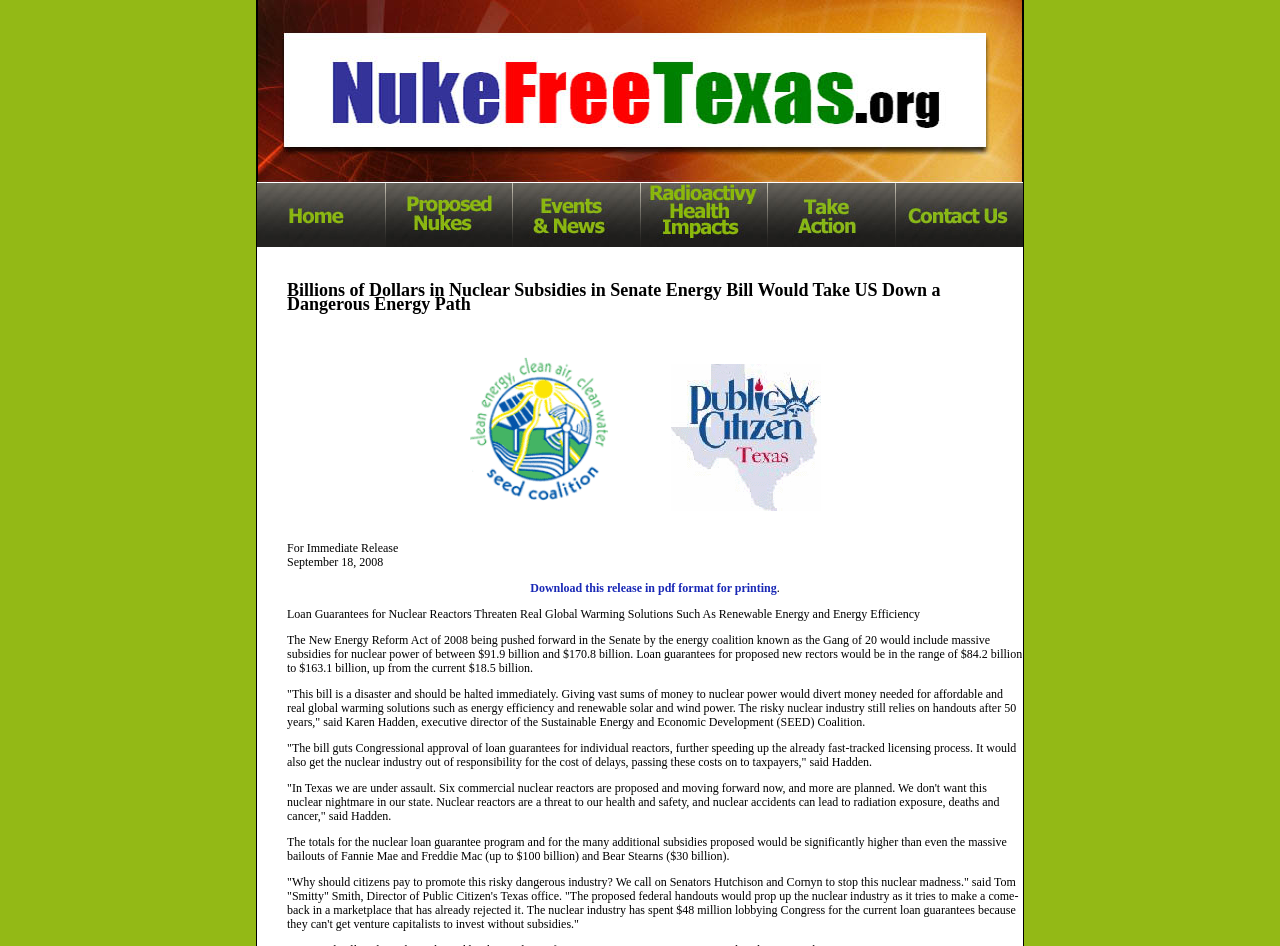Use a single word or phrase to answer the question: 
What is the topic of the article?

Nuclear subsidies